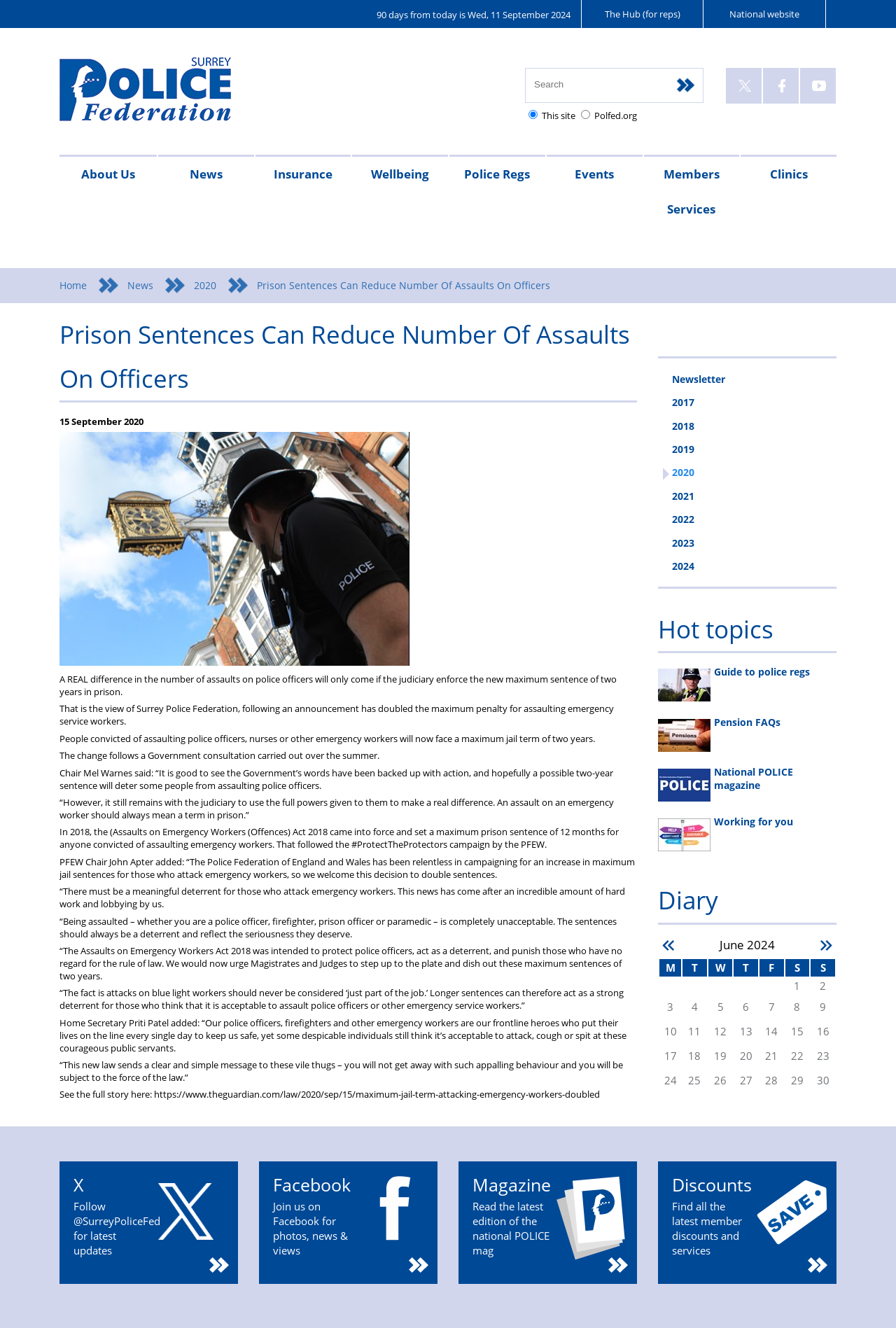Using the webpage screenshot, locate the HTML element that fits the following description and provide its bounding box: "Microscopes".

None